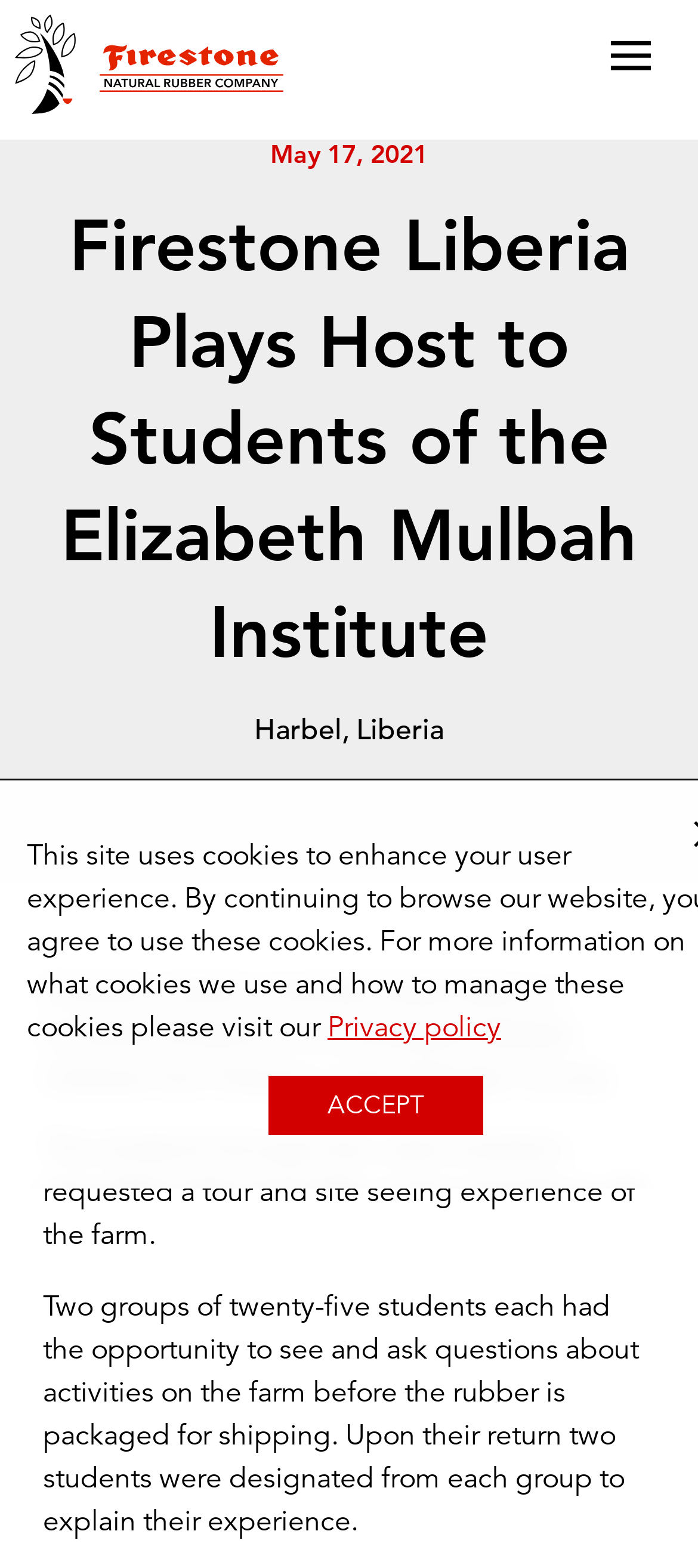Return the bounding box coordinates of the UI element that corresponds to this description: "title="Firestone Natural Rubber Company"". The coordinates must be given as four float numbers in the range of 0 and 1, [left, top, right, bottom].

[0.021, 0.056, 0.408, 0.079]